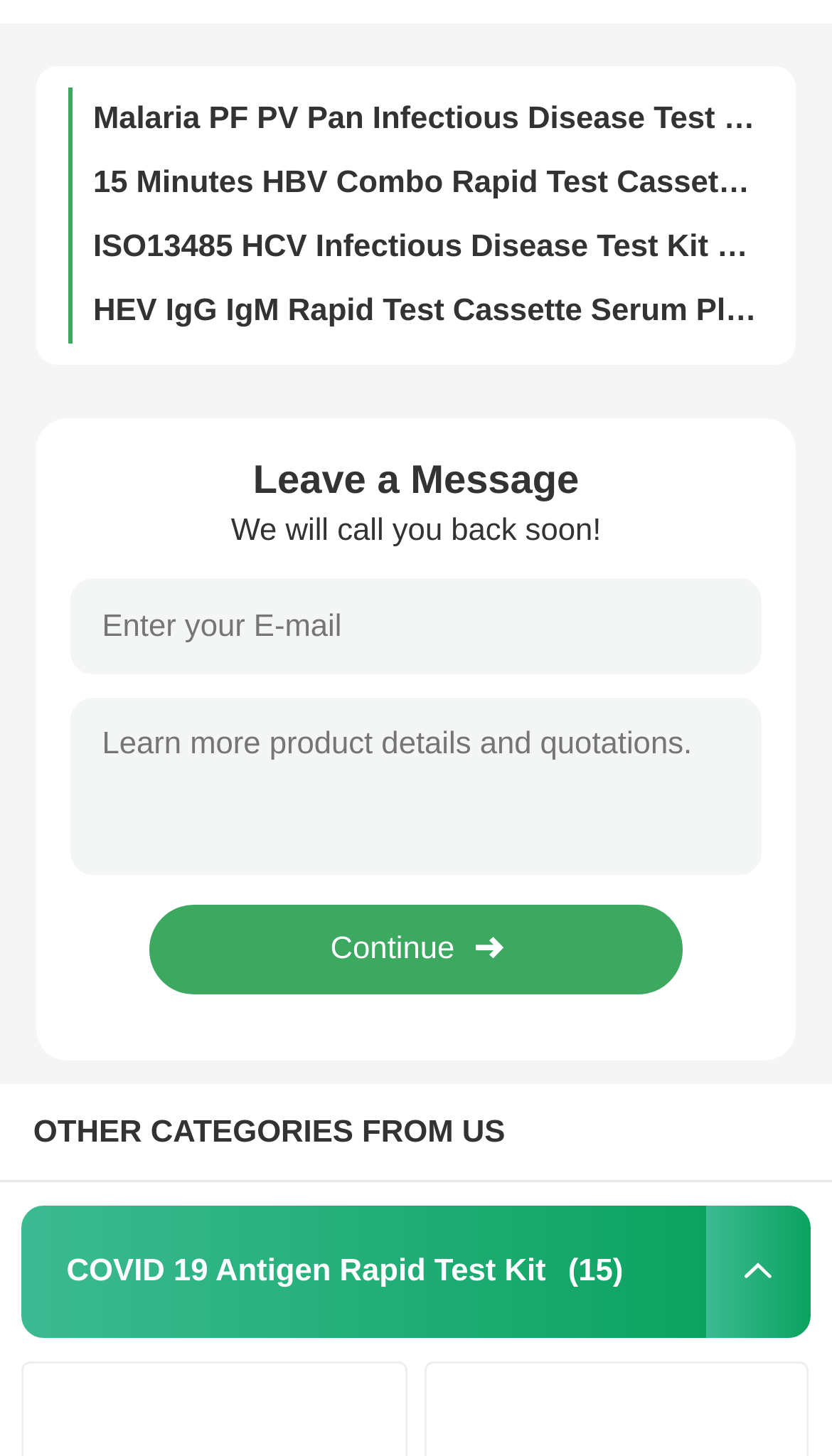Locate the bounding box coordinates of the clickable region necessary to complete the following instruction: "Enter your email address". Provide the coordinates in the format of four float numbers between 0 and 1, i.e., [left, top, right, bottom].

[0.085, 0.398, 0.915, 0.464]